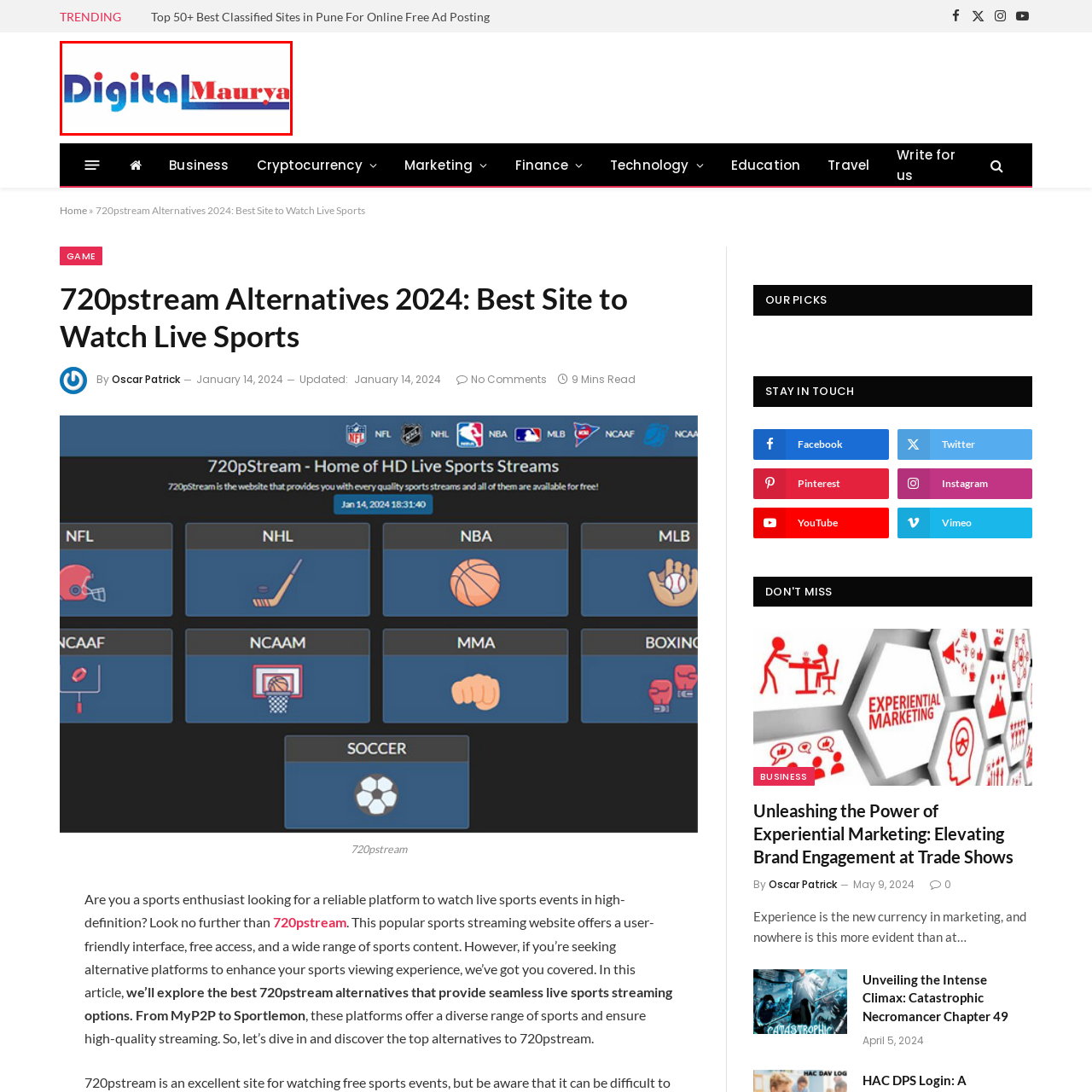Observe the image within the red-bordered area and respond to the following question in detail, making use of the visual information: What is the likely purpose of the branding?

The branding of Digital Maurya likely aims to connect with a diverse audience interested in digital solutions, reflecting a contemporary and user-friendly approach to its services.